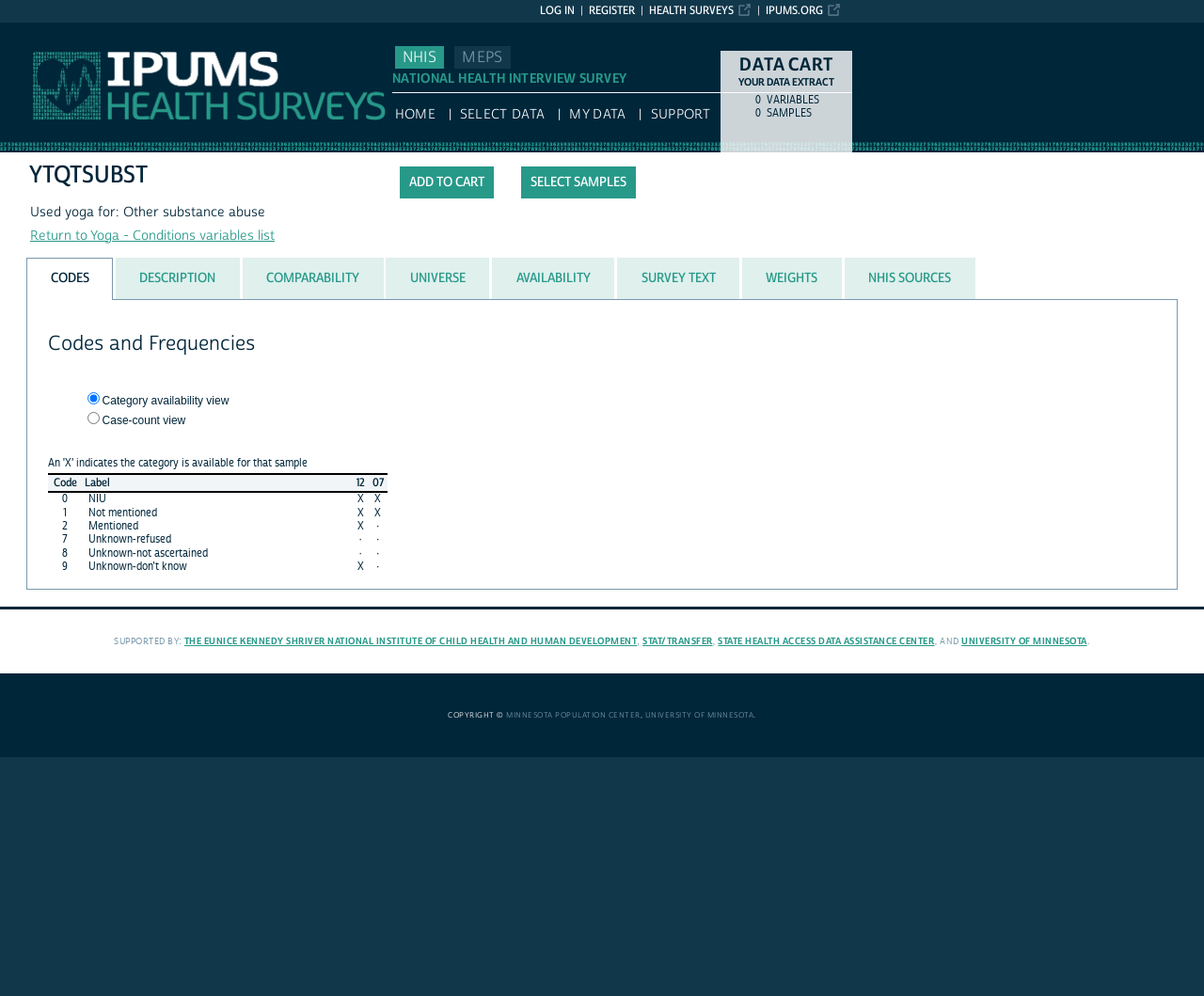Give the bounding box coordinates for this UI element: "Minnesota Population Center". The coordinates should be four float numbers between 0 and 1, arranged as [left, top, right, bottom].

[0.421, 0.713, 0.532, 0.723]